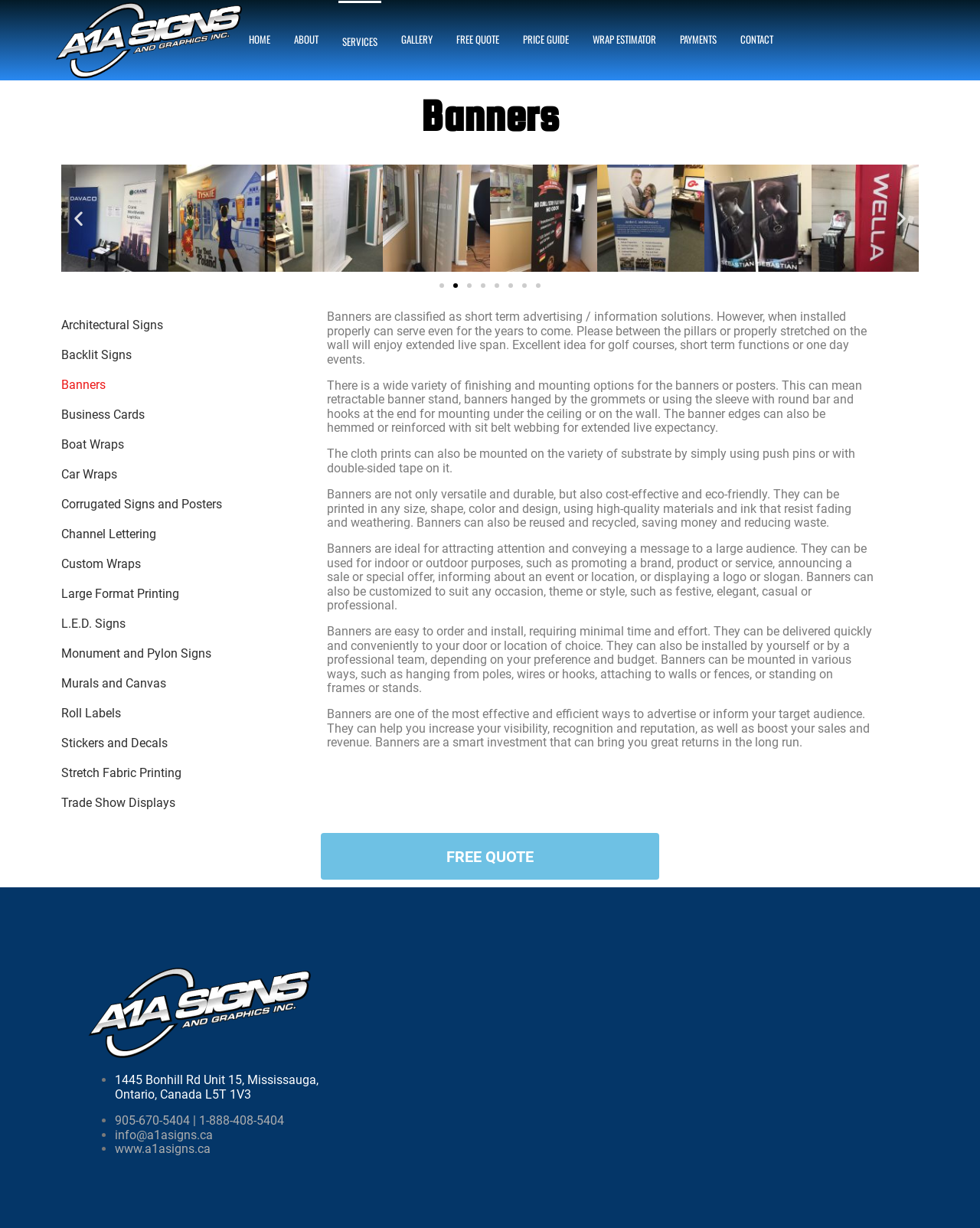Highlight the bounding box coordinates of the region I should click on to meet the following instruction: "Go to the 'FREE QUOTE' page".

[0.462, 0.001, 0.513, 0.063]